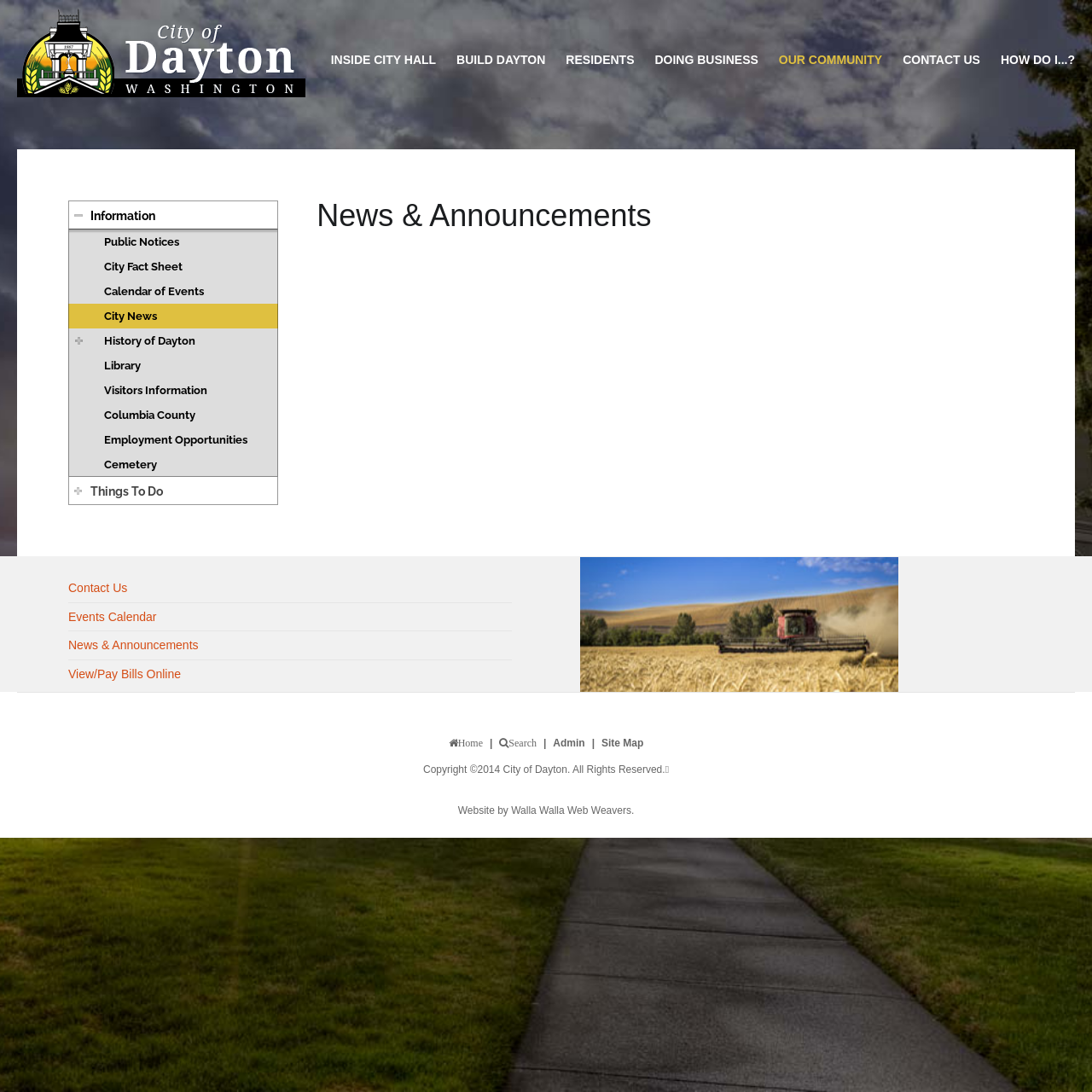Write a detailed summary of the webpage, including text, images, and layout.

The webpage is the official website of the City of Dayton, Washington, providing various information and resources to its residents and visitors. At the top, there is a horizontal navigation menu with links to "City of Dayton", "INSIDE CITY HALL", "BUILD DAYTON", "RESIDENTS", "DOING BUSINESS", "OUR COMMUNITY", and "CONTACT US". Below this menu, there are several sections and links organized into columns.

On the left side, there are links to "PERMIT CENTER & LICENSES", "THINGS TO DO", and "HOW DO I...?", which lead to sub-pages with more information. The "PERMIT CENTER & LICENSES" section has links to specific permits and licenses, such as building permits, land use permits, and passports. The "THINGS TO DO" section has links to parks, trails, community gardens, art and culture, and events.

In the middle, there is a section titled "News & Announcements" with a list of links to news articles, public notices, city facts, and events. Below this section, there is a table with links to "Contact Us", "Events Calendar", "News & Announcements", and "View/Pay Bills Online".

On the right side, there are links to "Synopsis of Indian Battles in Dayton", "Custer's Last Stand Lone Survivor", "Jacob Weinhard", and "Minnie Moe", which appear to be historical articles or biographies.

At the bottom, there is a footer section with links to "Home", "Search", "Admin", and "Site Map", as well as a copyright notice.